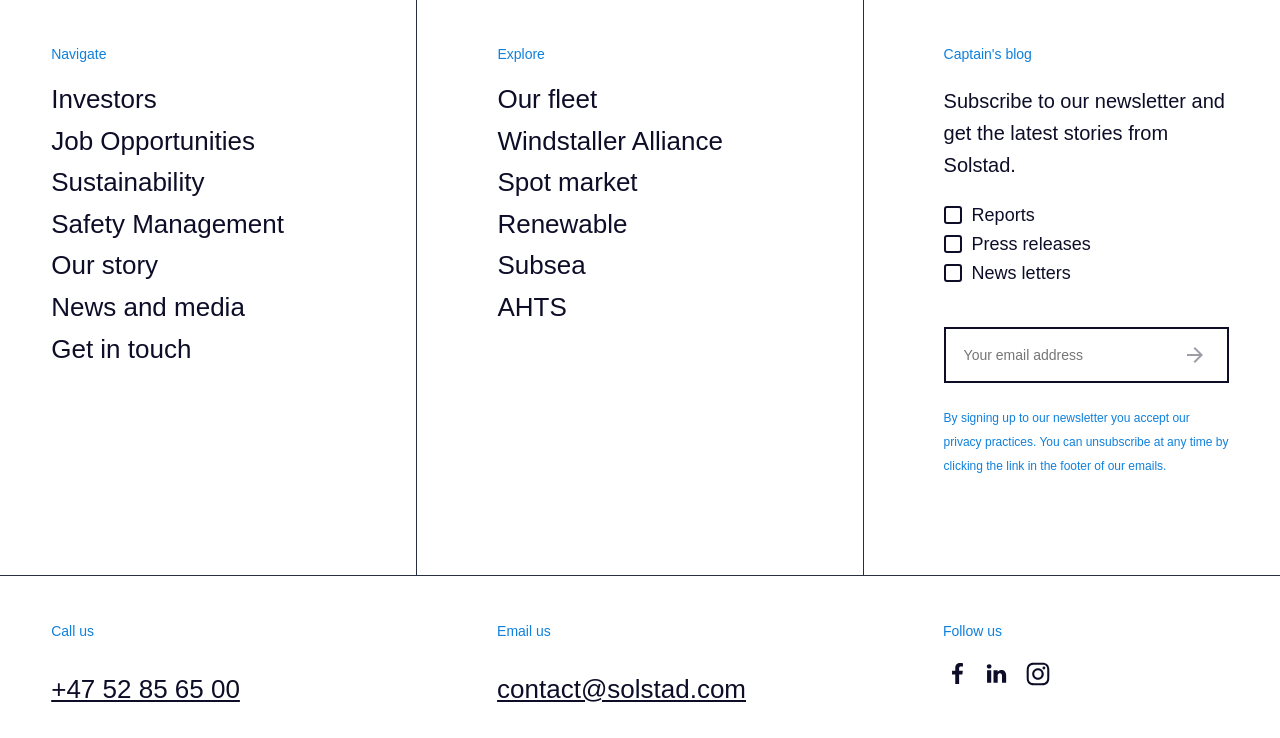Find the bounding box coordinates of the clickable region needed to perform the following instruction: "Subscribe to the newsletter". The coordinates should be provided as four float numbers between 0 and 1, i.e., [left, top, right, bottom].

[0.907, 0.444, 0.96, 0.52]